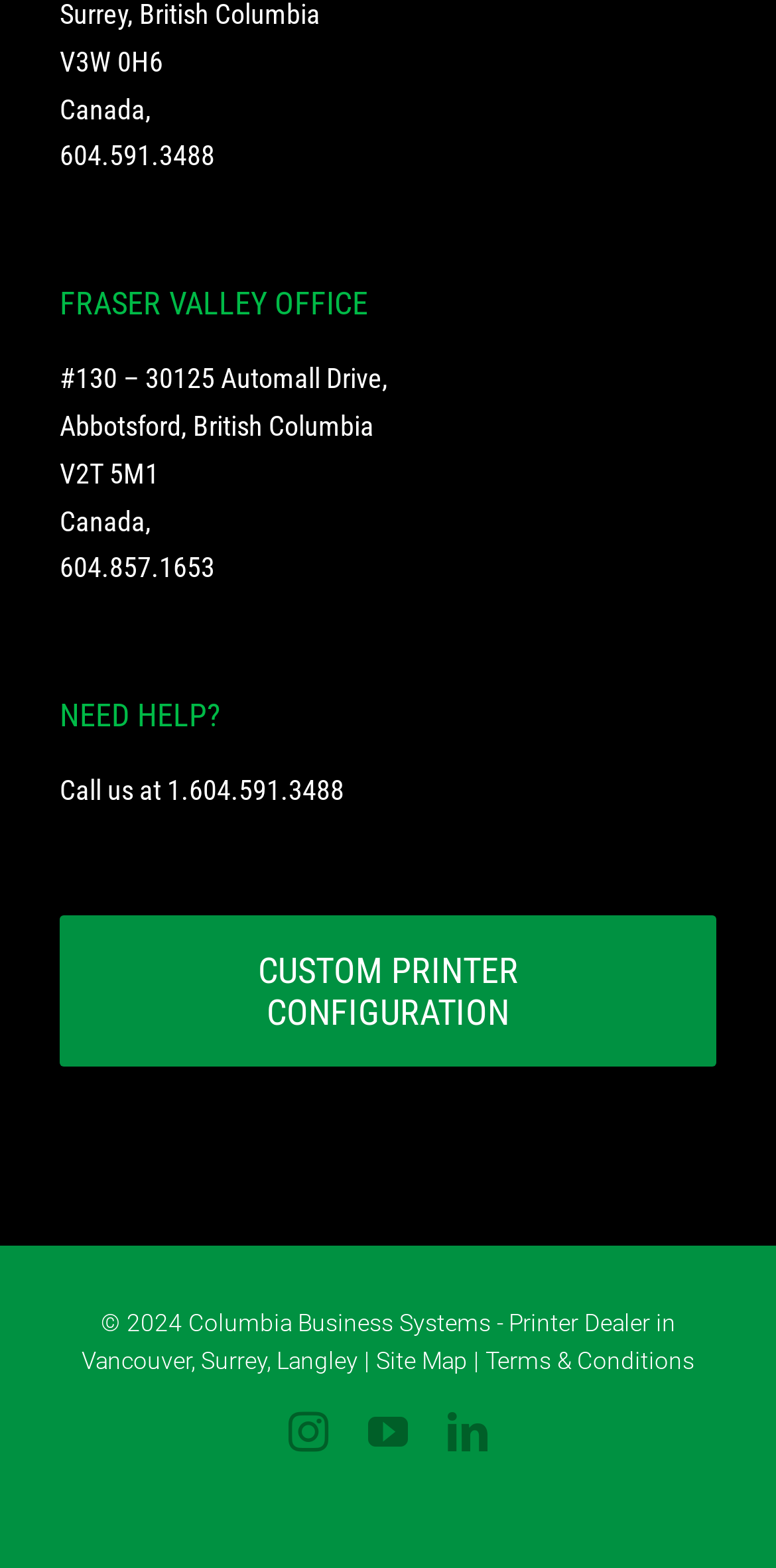Please identify the coordinates of the bounding box that should be clicked to fulfill this instruction: "Follow on Instagram".

[0.372, 0.901, 0.423, 0.927]